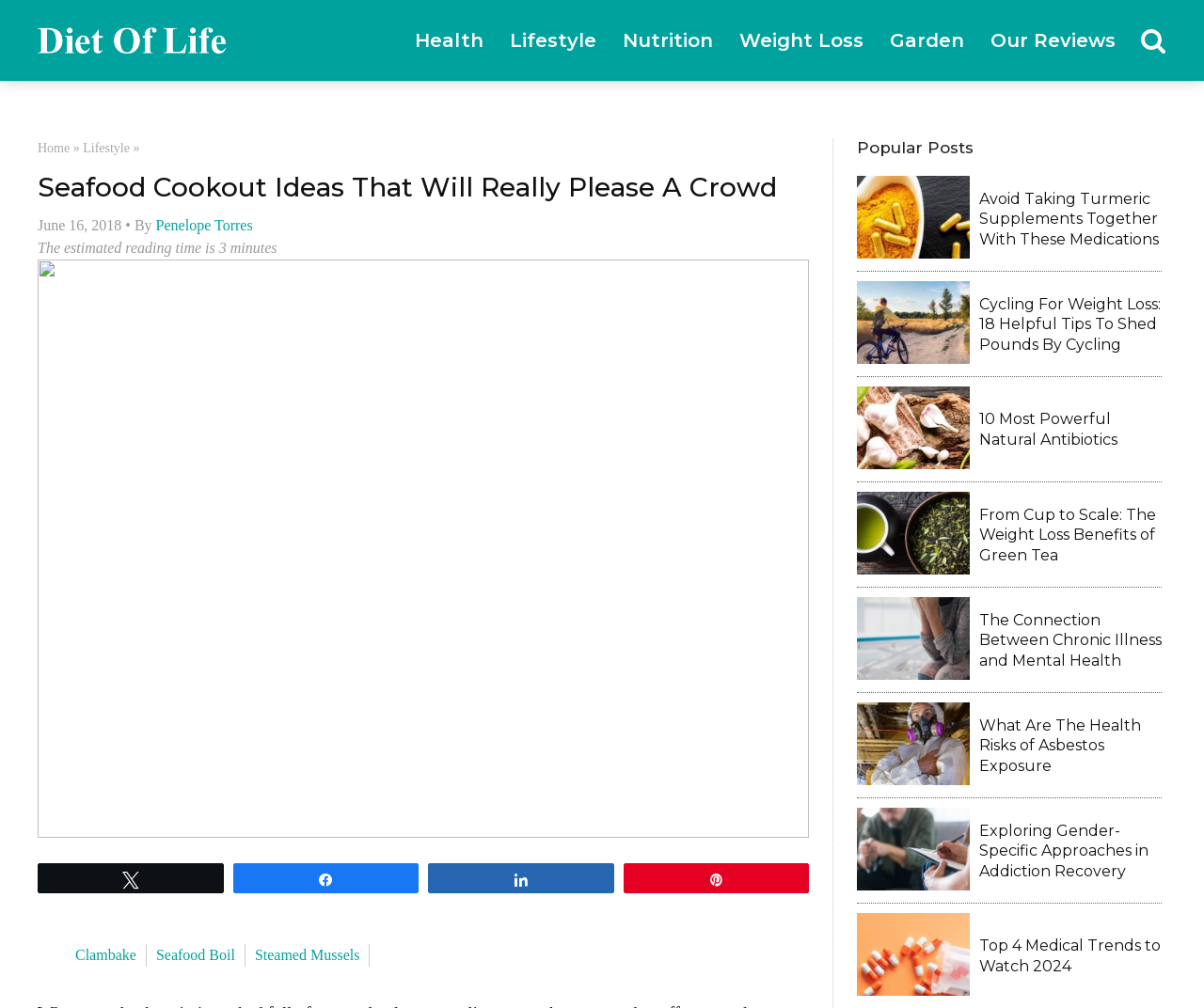Please specify the bounding box coordinates of the clickable section necessary to execute the following command: "Read the 'Seafood Cookout Ideas That Will Really Please A Crowd' article".

[0.031, 0.171, 0.645, 0.202]